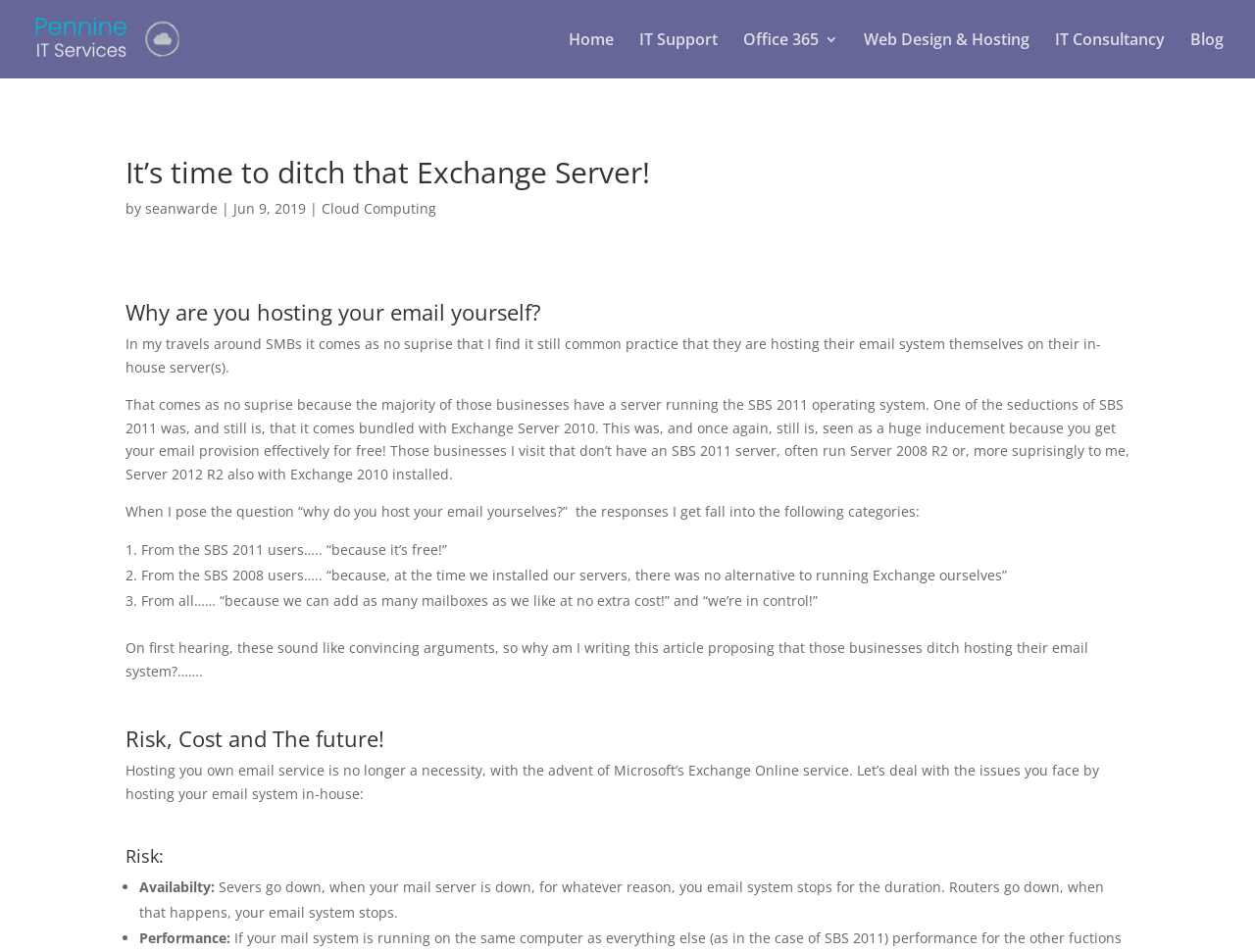Please provide the bounding box coordinates for the element that needs to be clicked to perform the following instruction: "Click on the 'IT Support' link". The coordinates should be given as four float numbers between 0 and 1, i.e., [left, top, right, bottom].

[0.509, 0.034, 0.572, 0.082]